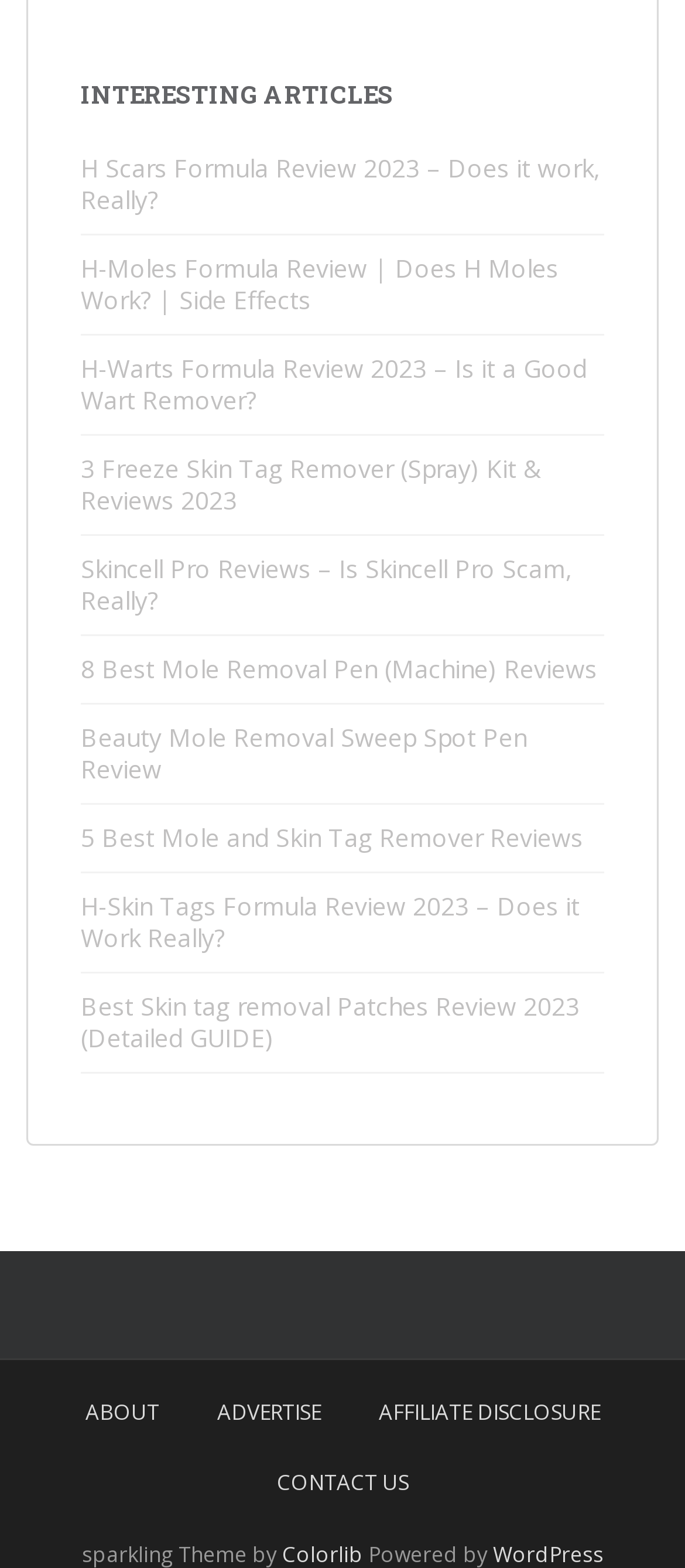Pinpoint the bounding box coordinates of the element to be clicked to execute the instruction: "View the H-Skin Tags Formula review".

[0.118, 0.567, 0.846, 0.608]